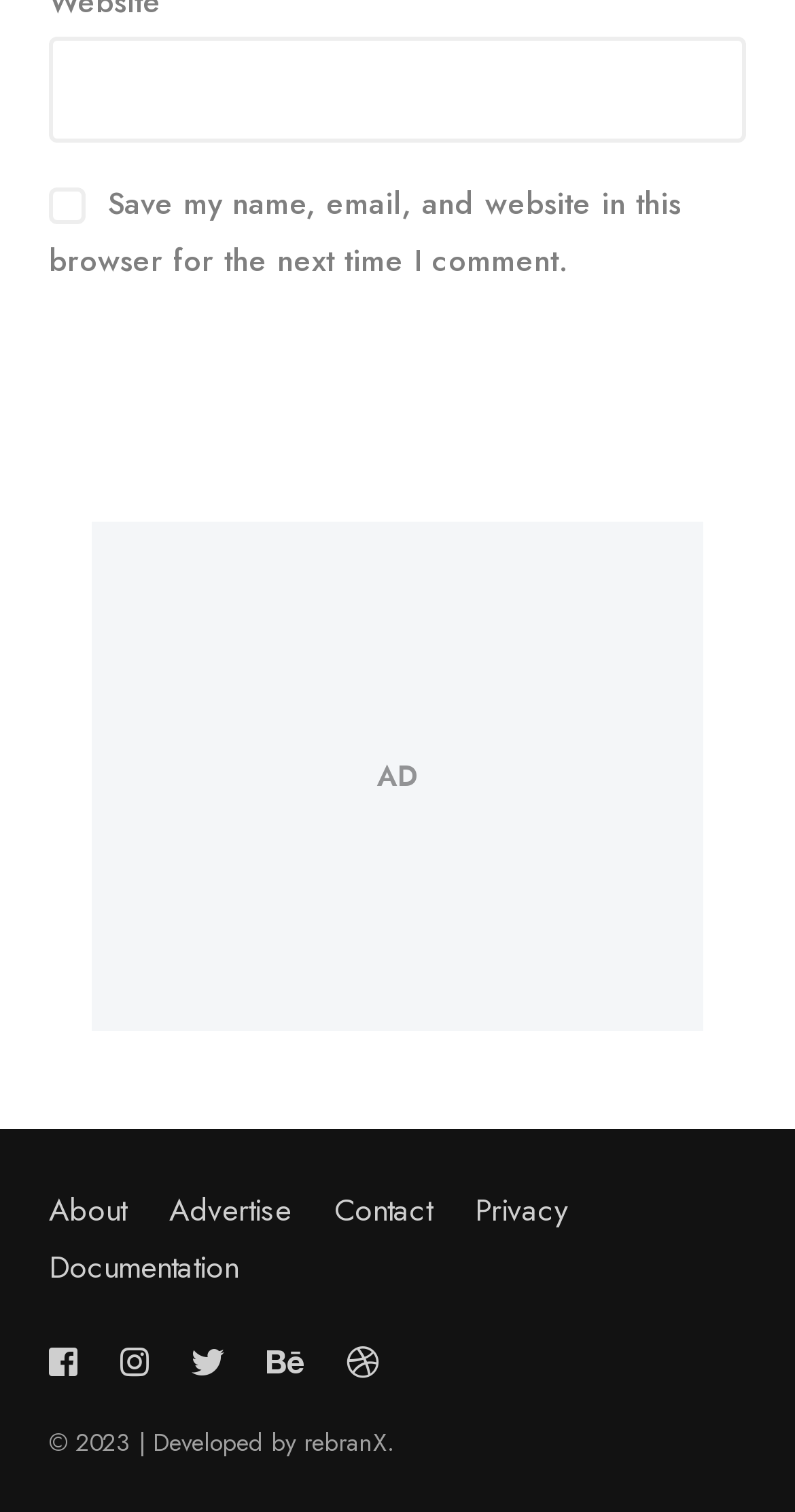Use a single word or phrase to answer the question:
How many main navigation links are there?

5